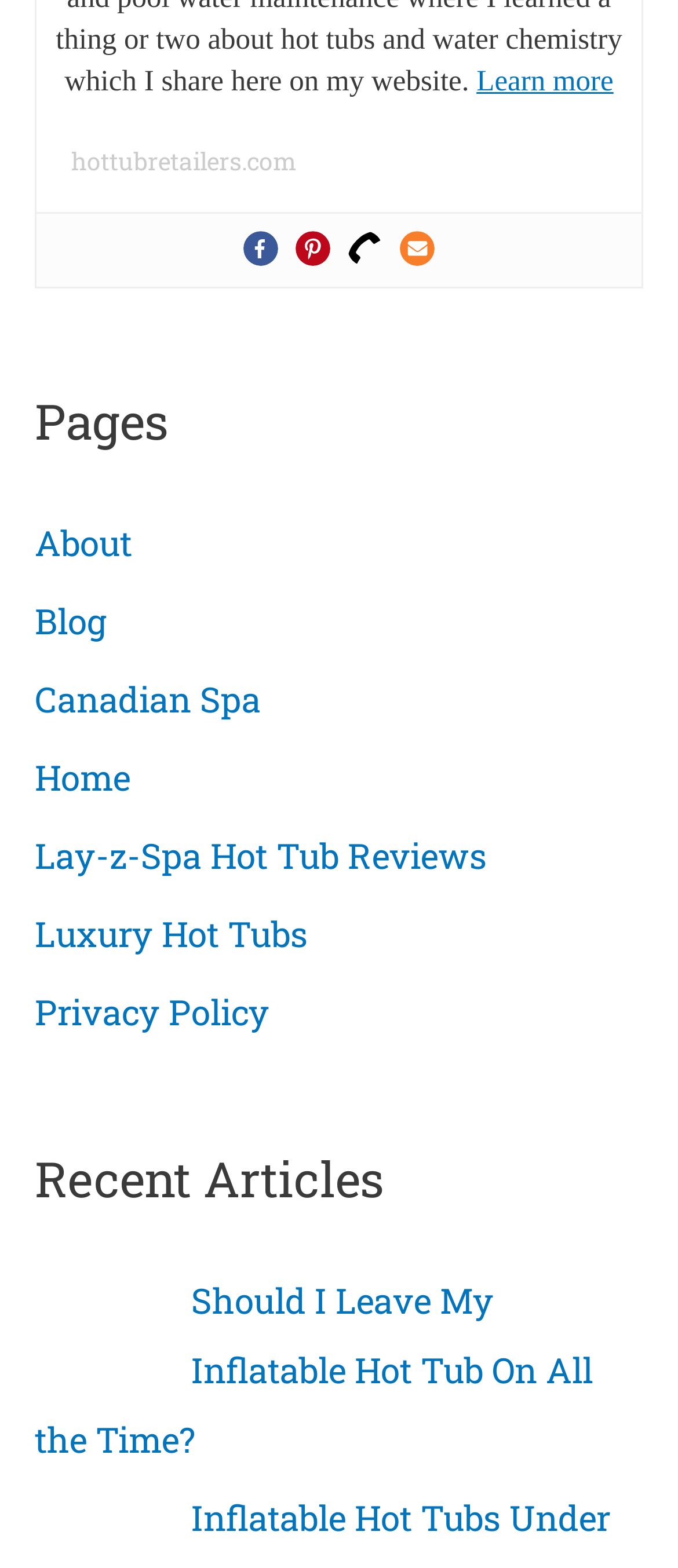Locate the bounding box coordinates of the item that should be clicked to fulfill the instruction: "Visit hottubretailers.com".

[0.105, 0.092, 0.438, 0.113]